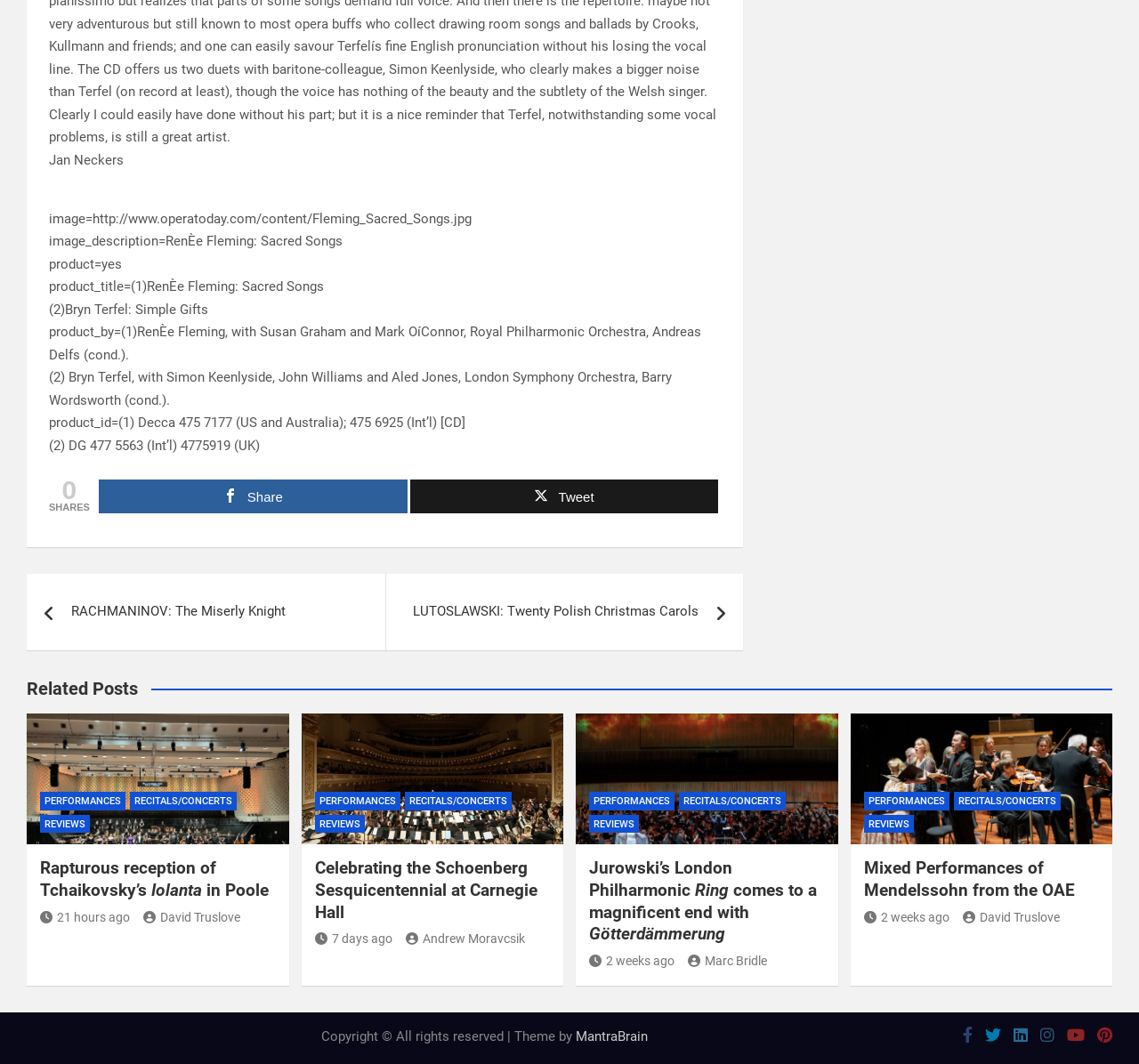Please find the bounding box coordinates of the clickable region needed to complete the following instruction: "Click the 'SHARES' button". The bounding box coordinates must consist of four float numbers between 0 and 1, i.e., [left, top, right, bottom].

[0.043, 0.472, 0.079, 0.482]